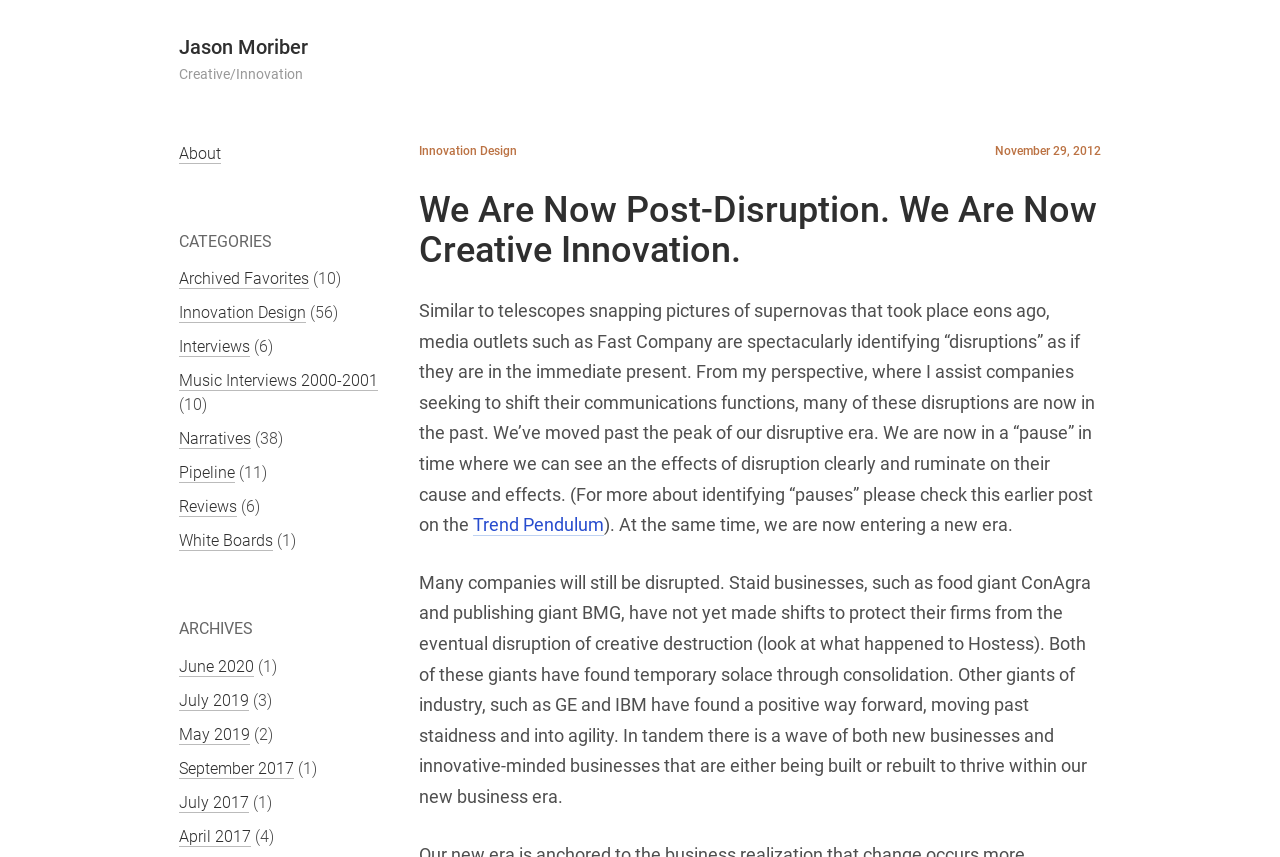Write an exhaustive caption that covers the webpage's main aspects.

The webpage is a blog or article page with a focus on creative innovation and disruption. At the top, there is a link to "Skip to content" and a link to the author's name, "Jason Moriber". Below this, there is a heading "Creative/Innovation" followed by a list of categories and links to archived favorites, innovation design, interviews, music interviews, narratives, pipeline, reviews, and white boards. Each category has a number in parentheses indicating the number of items in that category.

To the right of this list, there is a heading "ARCHIVES" with links to specific months and years, such as June 2020, July 2019, and September 2017, each with a number in parentheses indicating the number of items in that archive.

Below the categories and archives, there is a header section with a time stamp "November 29, 2012" and a link to "Innovation Design". The main heading of the page is "We Are Now Post-Disruption. We Are Now Creative Innovation." followed by a long paragraph of text discussing the concept of disruption and how many companies are still adapting to changes in their industries. The text also mentions specific companies, such as ConAgra, BMG, GE, and IBM, and how they are responding to disruption. There is a link to an earlier post on the "Trend Pendulum" within the text.